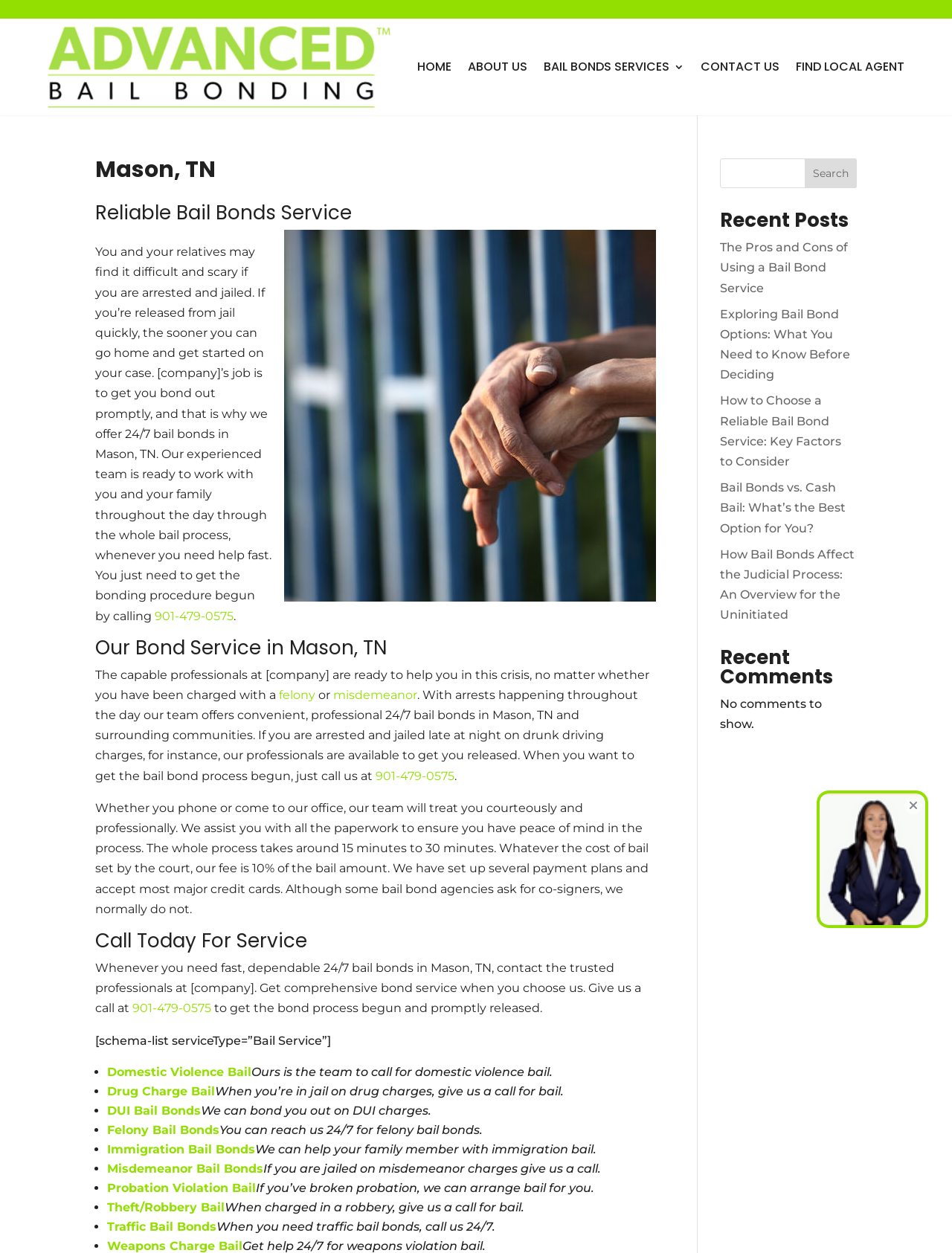Specify the bounding box coordinates of the area to click in order to follow the given instruction: "Click the 'HOME' link."

[0.438, 0.049, 0.474, 0.062]